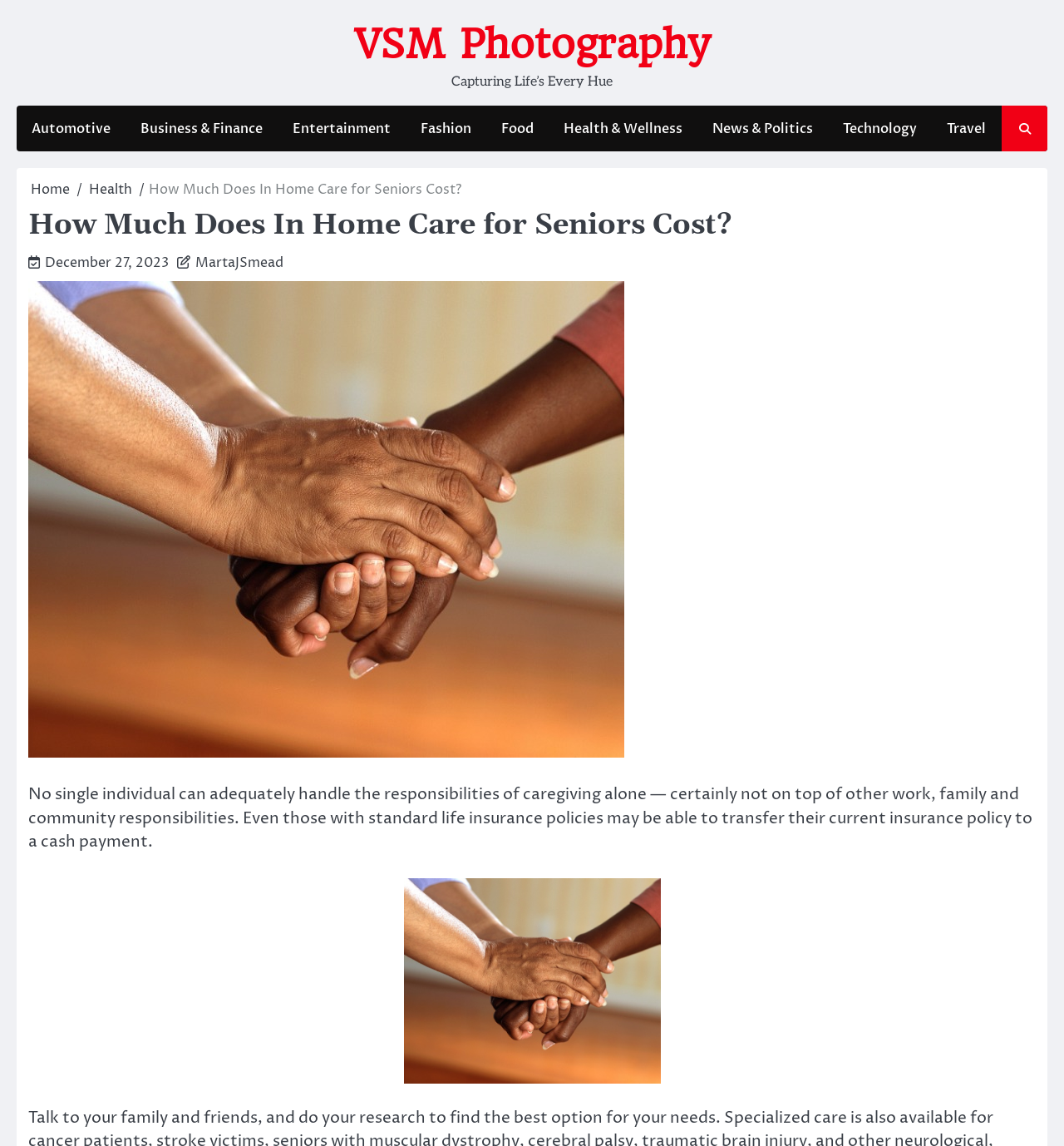Specify the bounding box coordinates of the element's area that should be clicked to execute the given instruction: "view 10 differences between cost and price". The coordinates should be four float numbers between 0 and 1, i.e., [left, top, right, bottom].

None